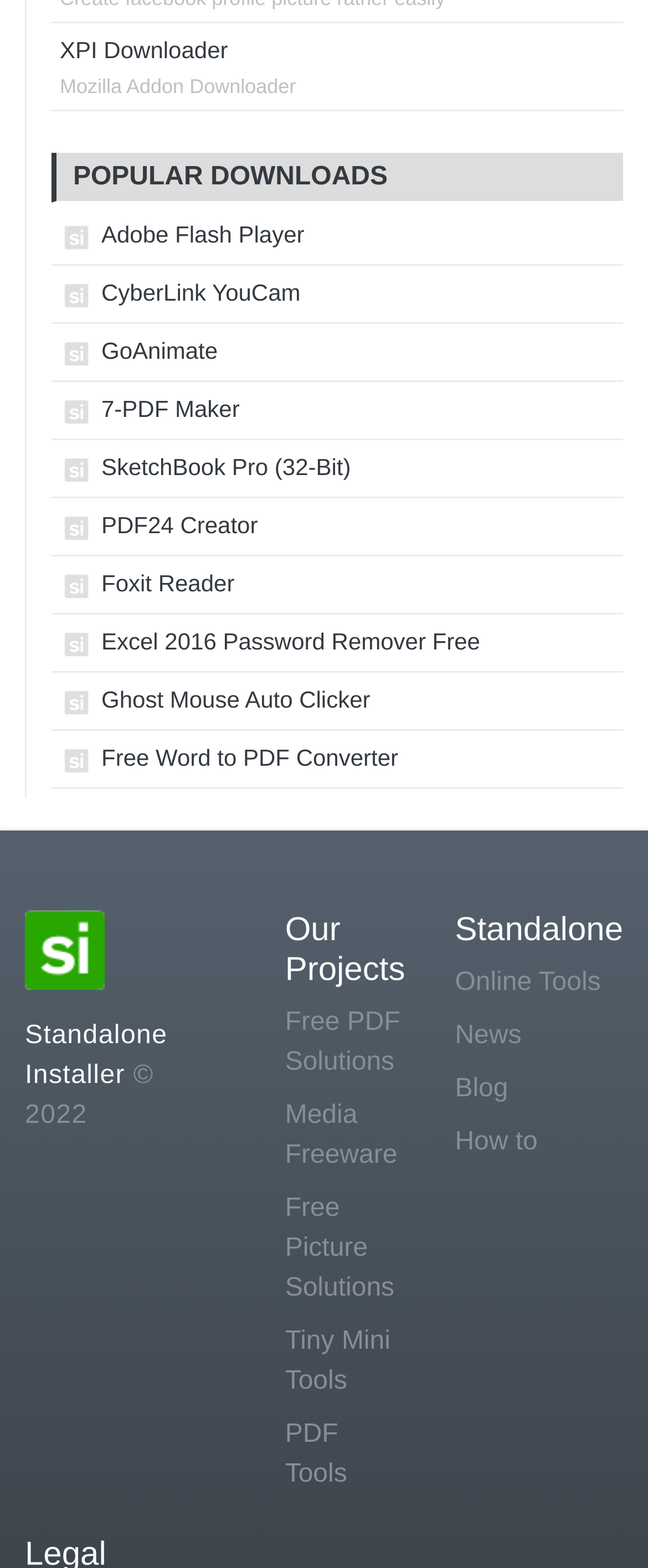Given the description of a UI element: "😞", identify the bounding box coordinates of the matching element in the webpage screenshot.

None